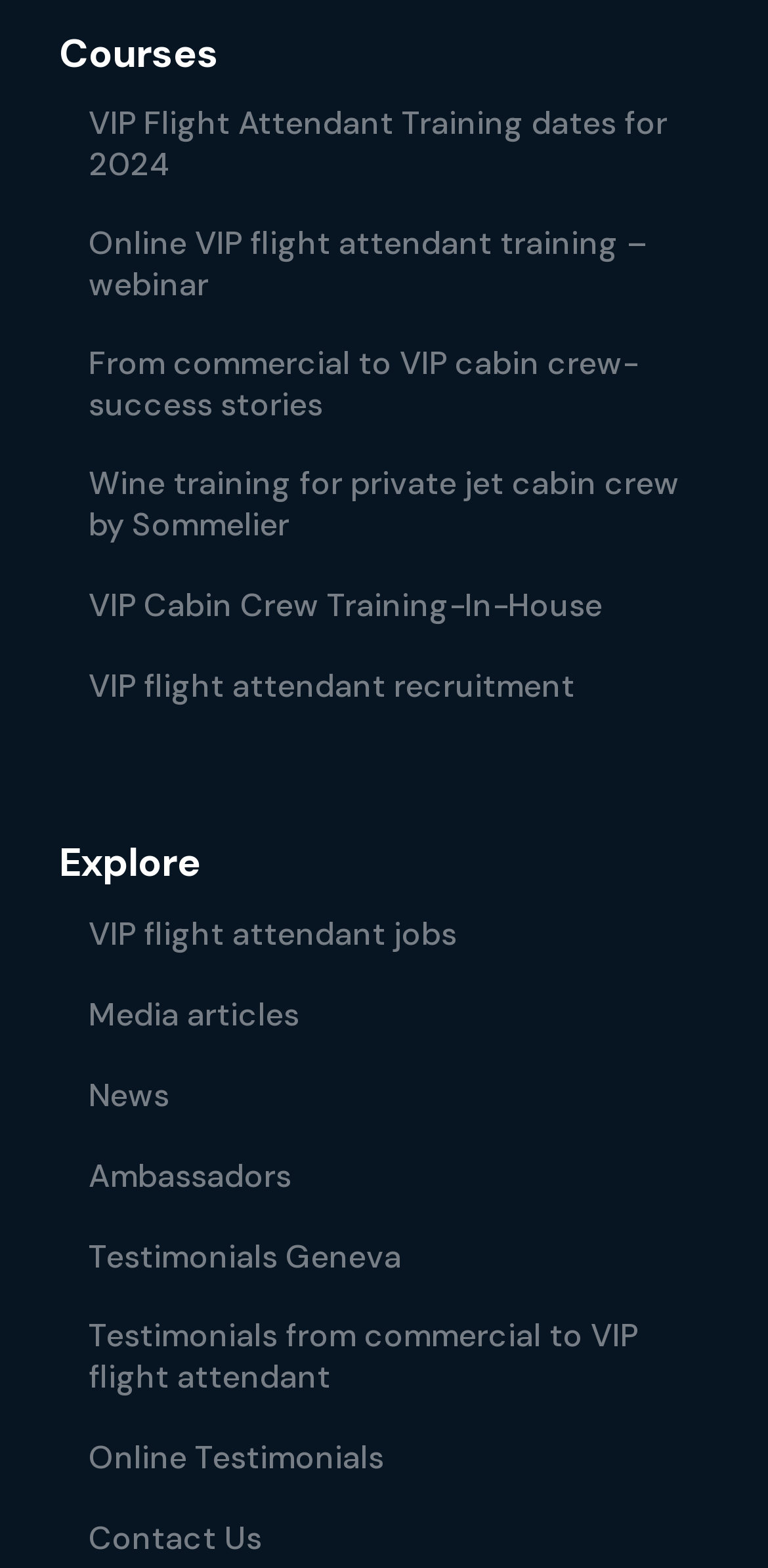Using the information in the image, could you please answer the following question in detail:
How many headings are on the webpage?

I identified two headings on the webpage, which are 'Courses' and 'Explore'.